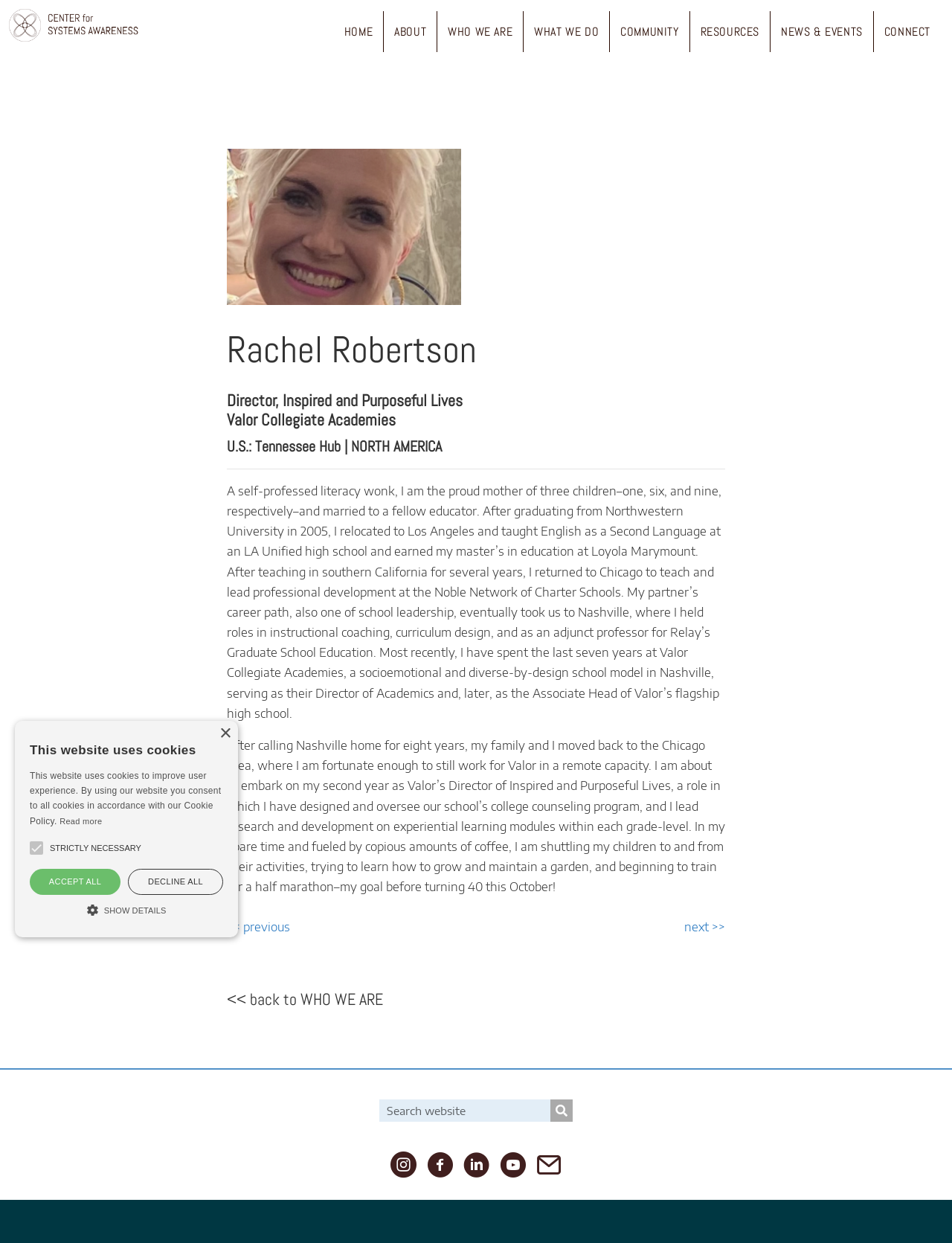Please respond to the question with a concise word or phrase:
What is Rachel Robertson's goal before turning 40?

Running a half marathon